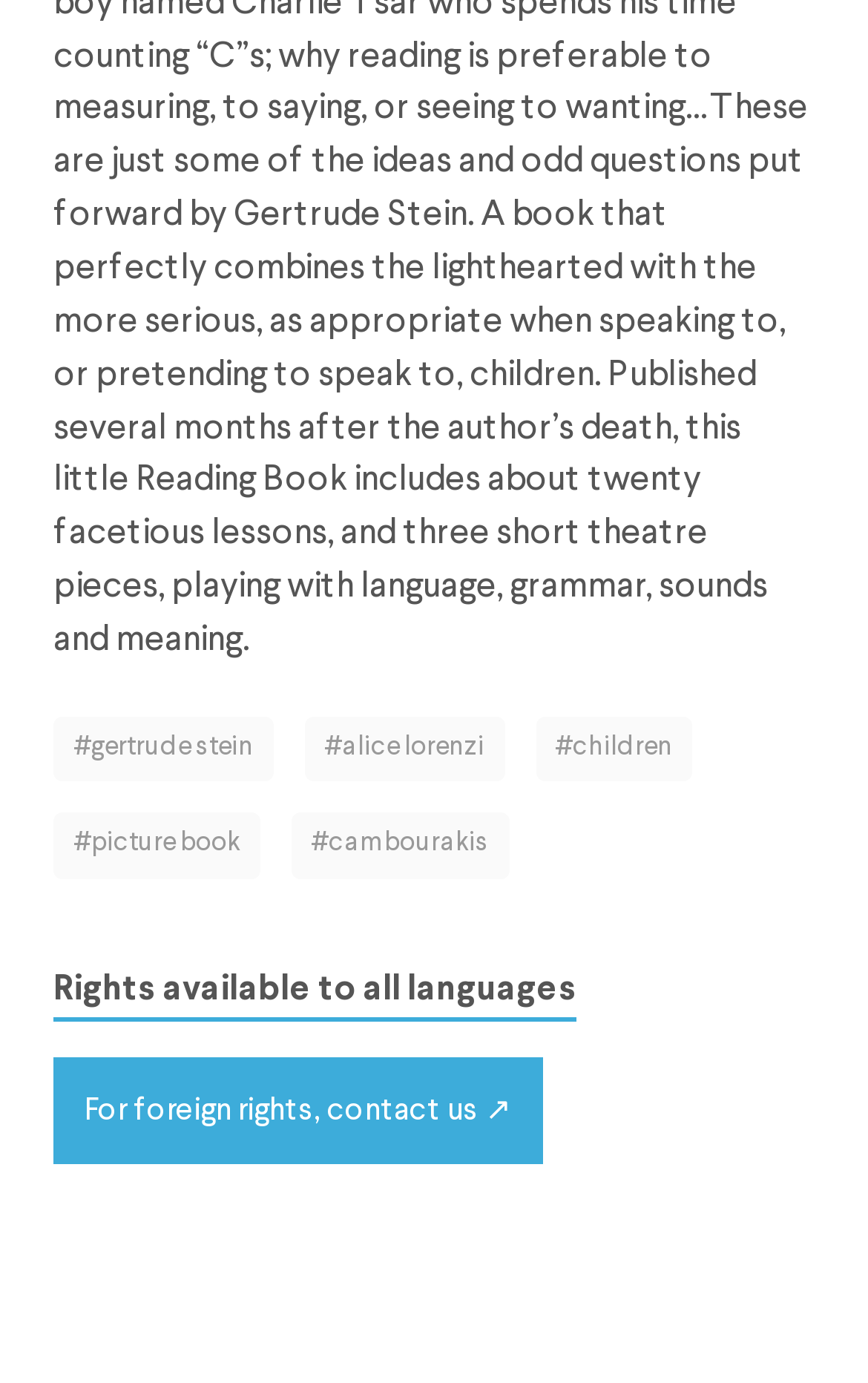What is the purpose of the link 'For foreign rights, contact us ↗'?
Using the image, respond with a single word or phrase.

Contact for foreign rights